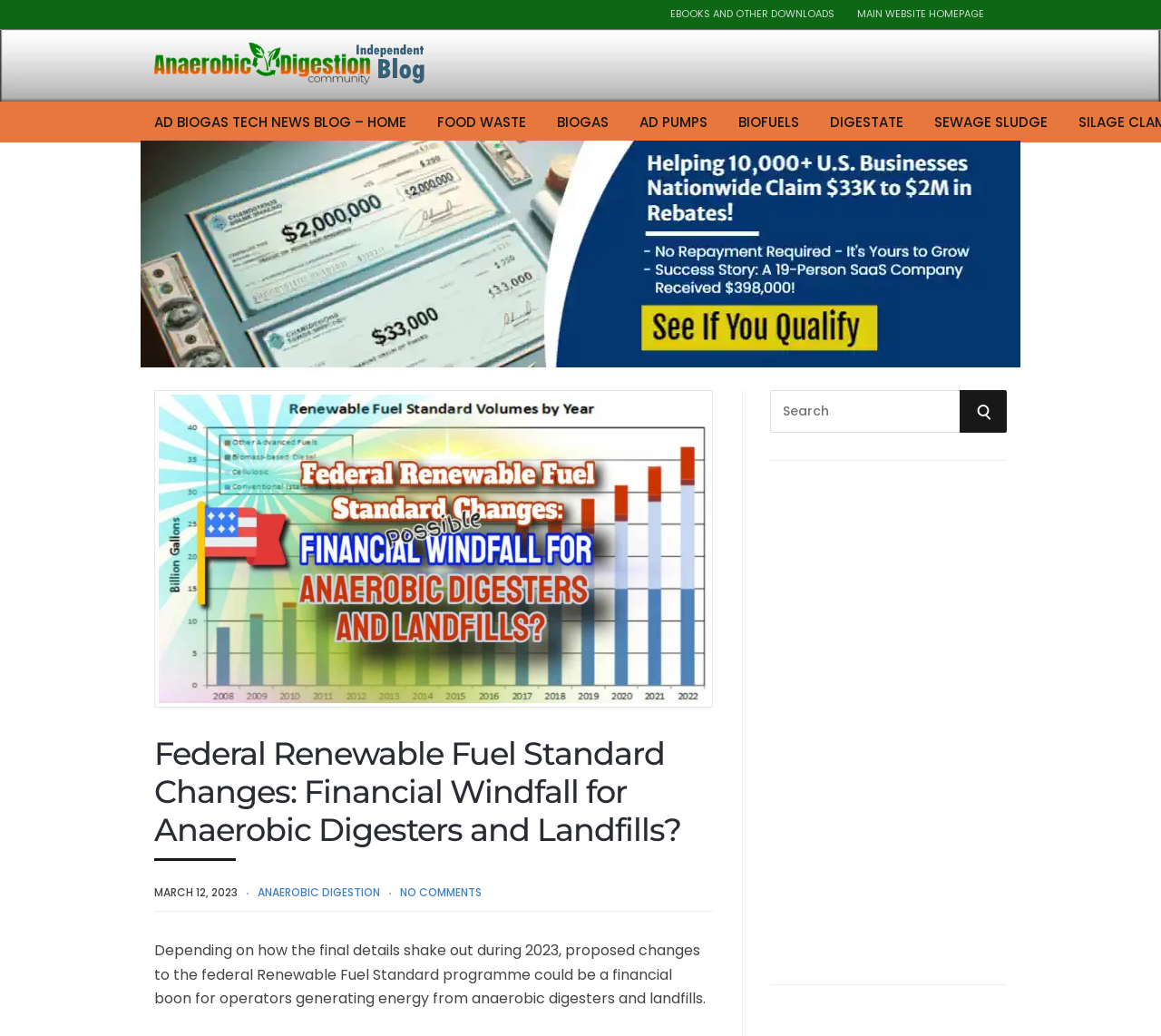Find the bounding box coordinates of the element to click in order to complete the given instruction: "Click on the 'MAIN WEBSITE HOMEPAGE' link."

[0.738, 0.0, 0.848, 0.027]